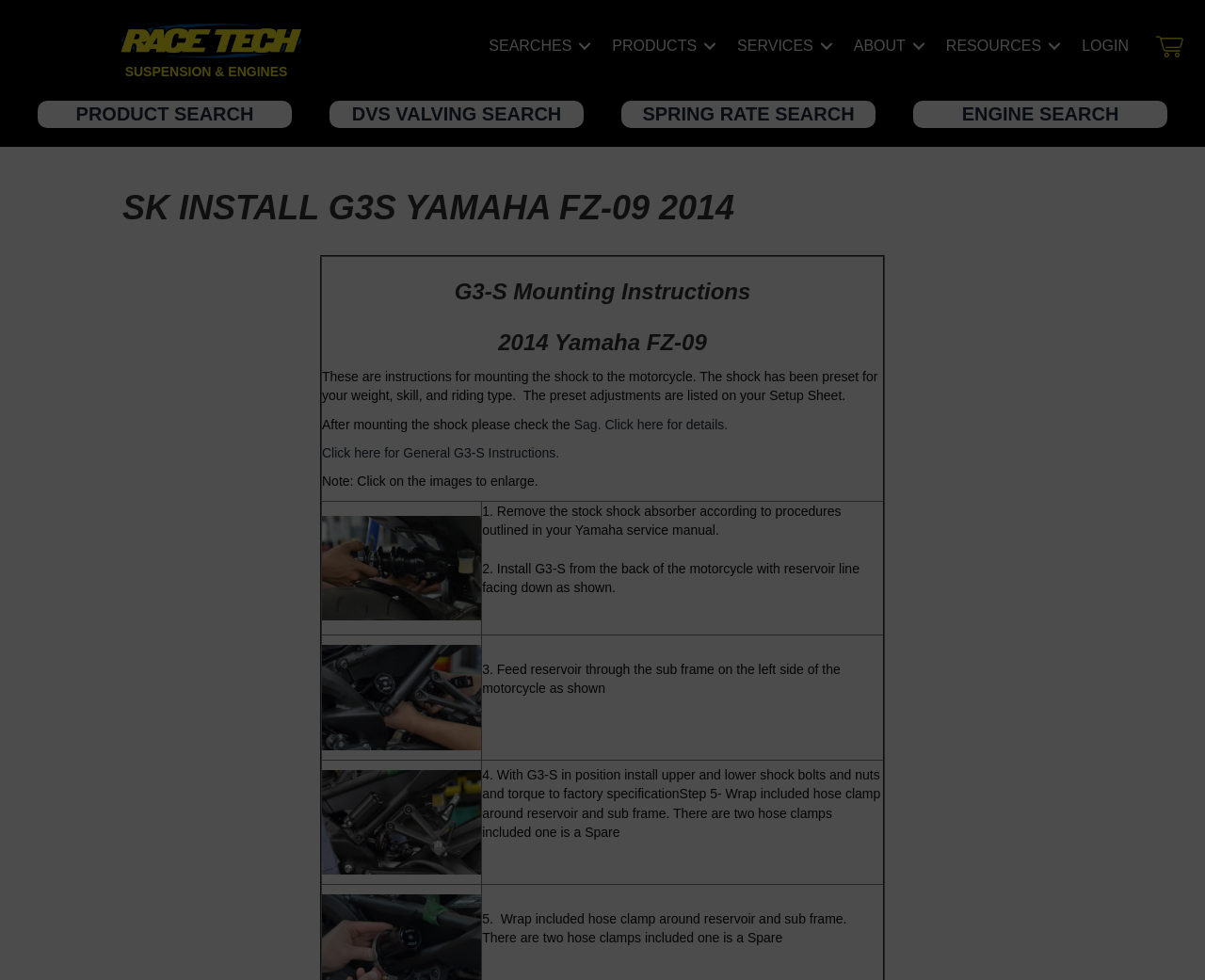Please determine the headline of the webpage and provide its content.

SK INSTALL G3S YAMAHA FZ-09 2014